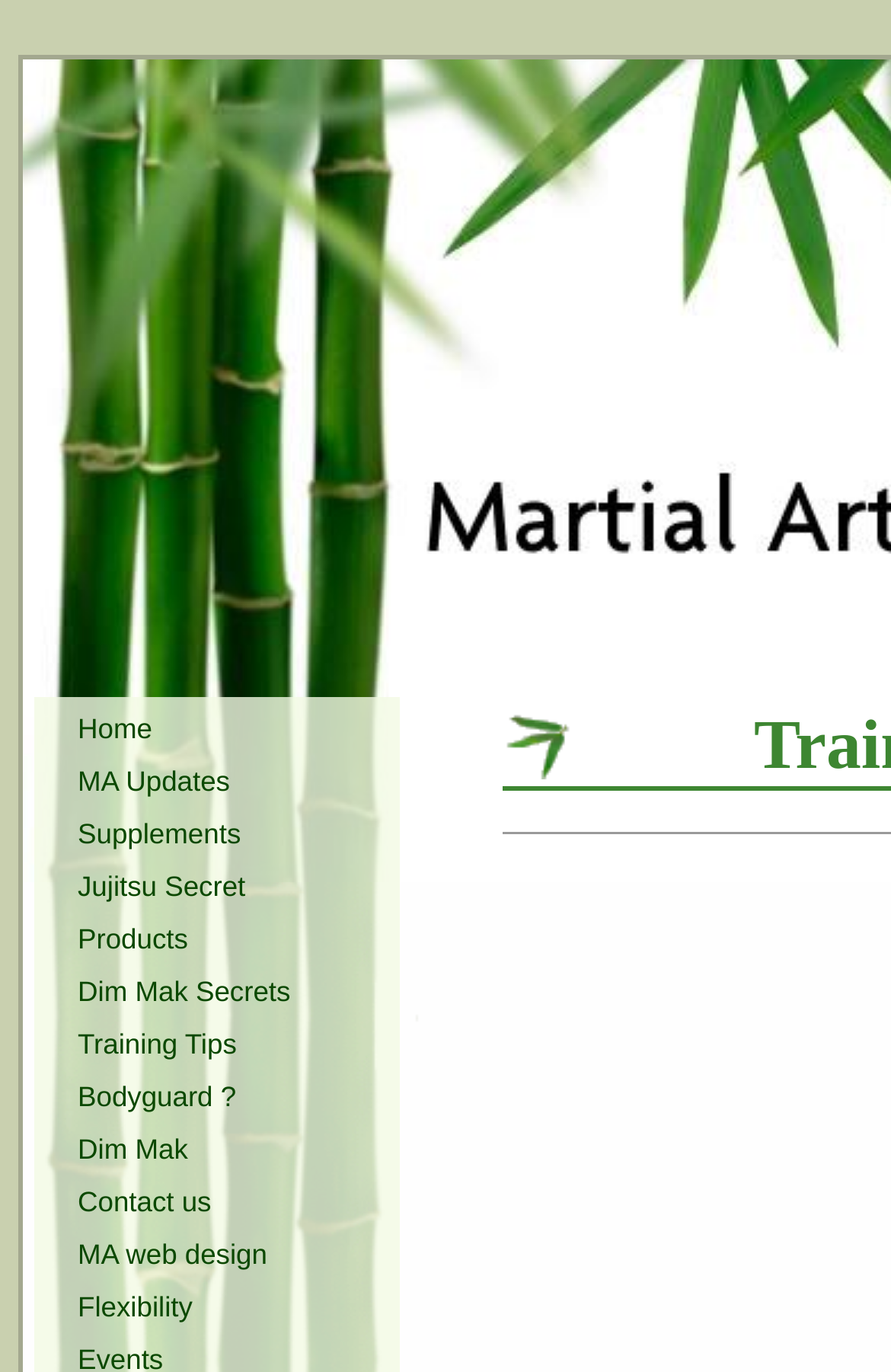What is the first link on the webpage?
Please answer using one word or phrase, based on the screenshot.

Home